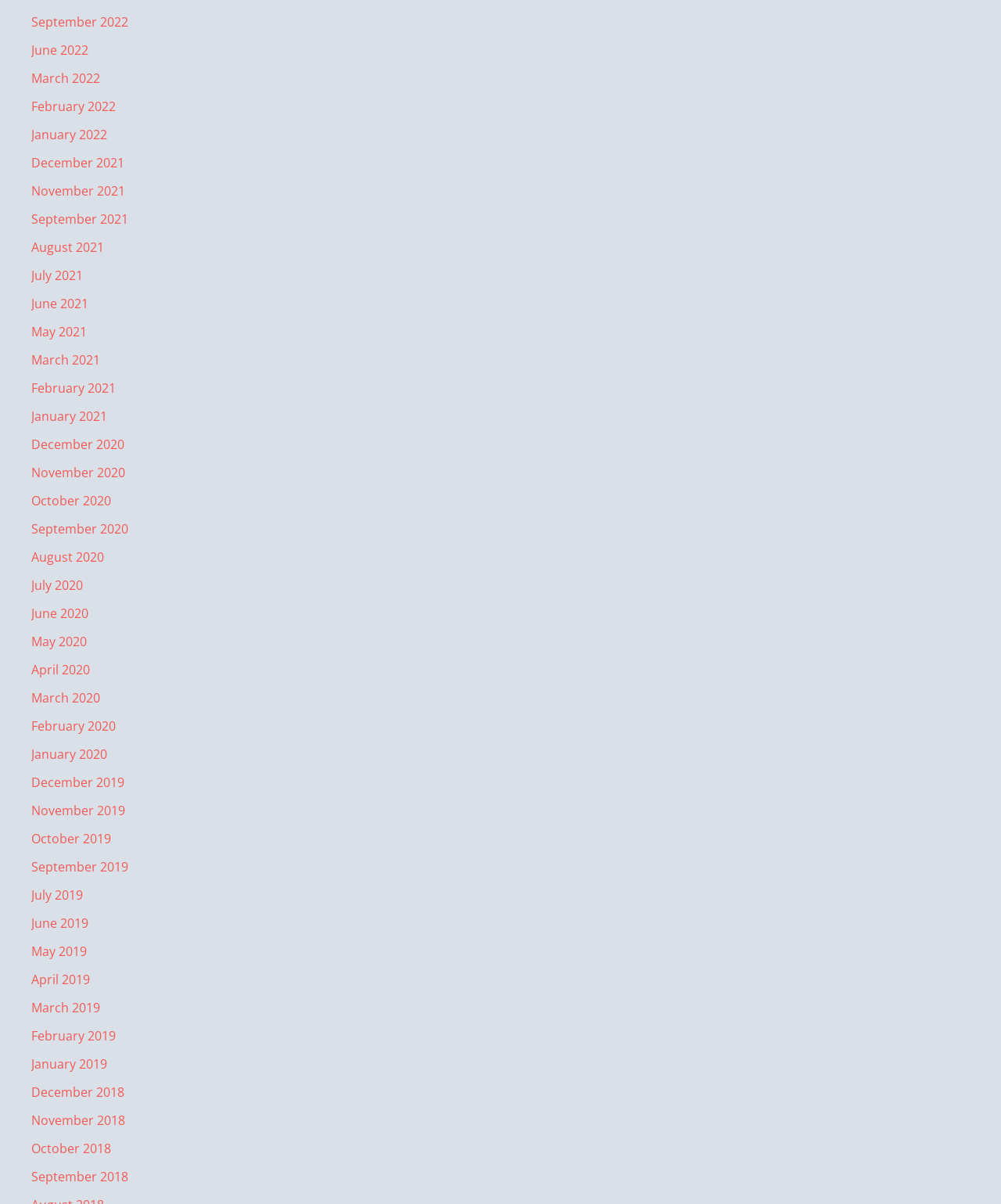What is the earliest month listed?
Refer to the image and give a detailed response to the question.

I looked at the list of links on the webpage and found that the earliest month listed is December 2018, which is at the bottom of the list.